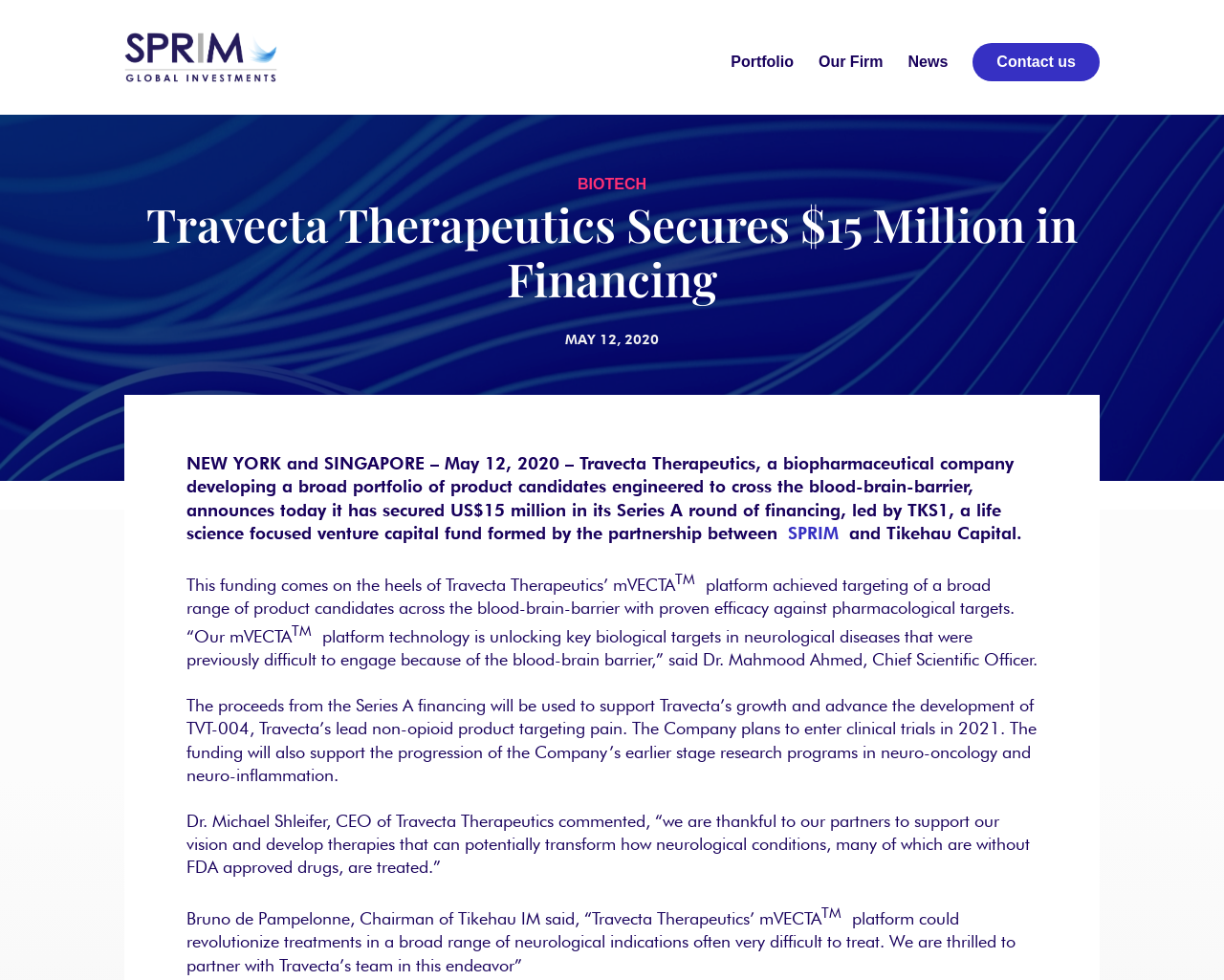Provide a comprehensive caption for the webpage.

The webpage is about Travecta Therapeutics, a biopharmaceutical company, securing $15 million in Series A funding led by TKS1 for developing product candidates to cross the blood-brain-barrier. 

At the top left corner, there is a "Skip to content" link. Next to it, there is a link to "SPRIM Global Investments" accompanied by an image with the same name. 

On the top right side, there are four links: "Portfolio", "Our Firm", "News", and "Contact us". The "Contact us" link has a sub-link "BIOTECH" below it.

Below the top navigation bar, there is a heading that reads "Travecta Therapeutics Secures $15 Million in Financing". 

On the left side, there is a date "MAY 12, 2020". 

The main content of the webpage is a news article about Travecta Therapeutics securing funding for its product candidates. The article starts with an introduction to the company and its goal, followed by quotes from Dr. Mahmood Ahmed, Chief Scientific Officer, and Dr. Michael Shleifer, CEO of Travecta Therapeutics. 

There are also quotes from Bruno de Pampelonne, Chairman of Tikehau IM, discussing the potential of Travecta Therapeutics' mVECTA platform in treating neurological indications. 

Throughout the article, there are two instances of superscript "TM" indicating trademarks.